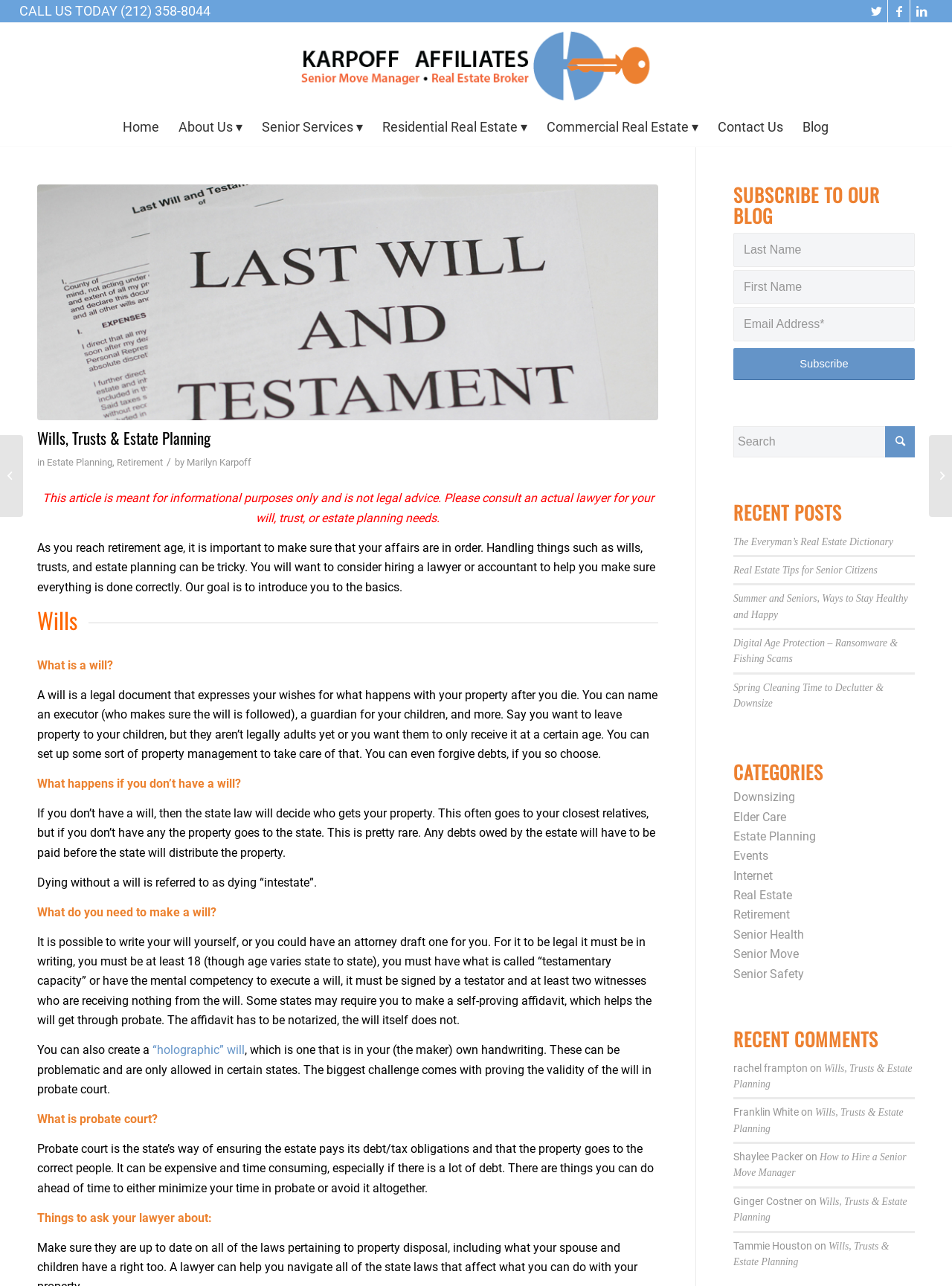Please find the bounding box coordinates of the element that must be clicked to perform the given instruction: "Click the Estate Planning link". The coordinates should be four float numbers from 0 to 1, i.e., [left, top, right, bottom].

[0.049, 0.355, 0.118, 0.364]